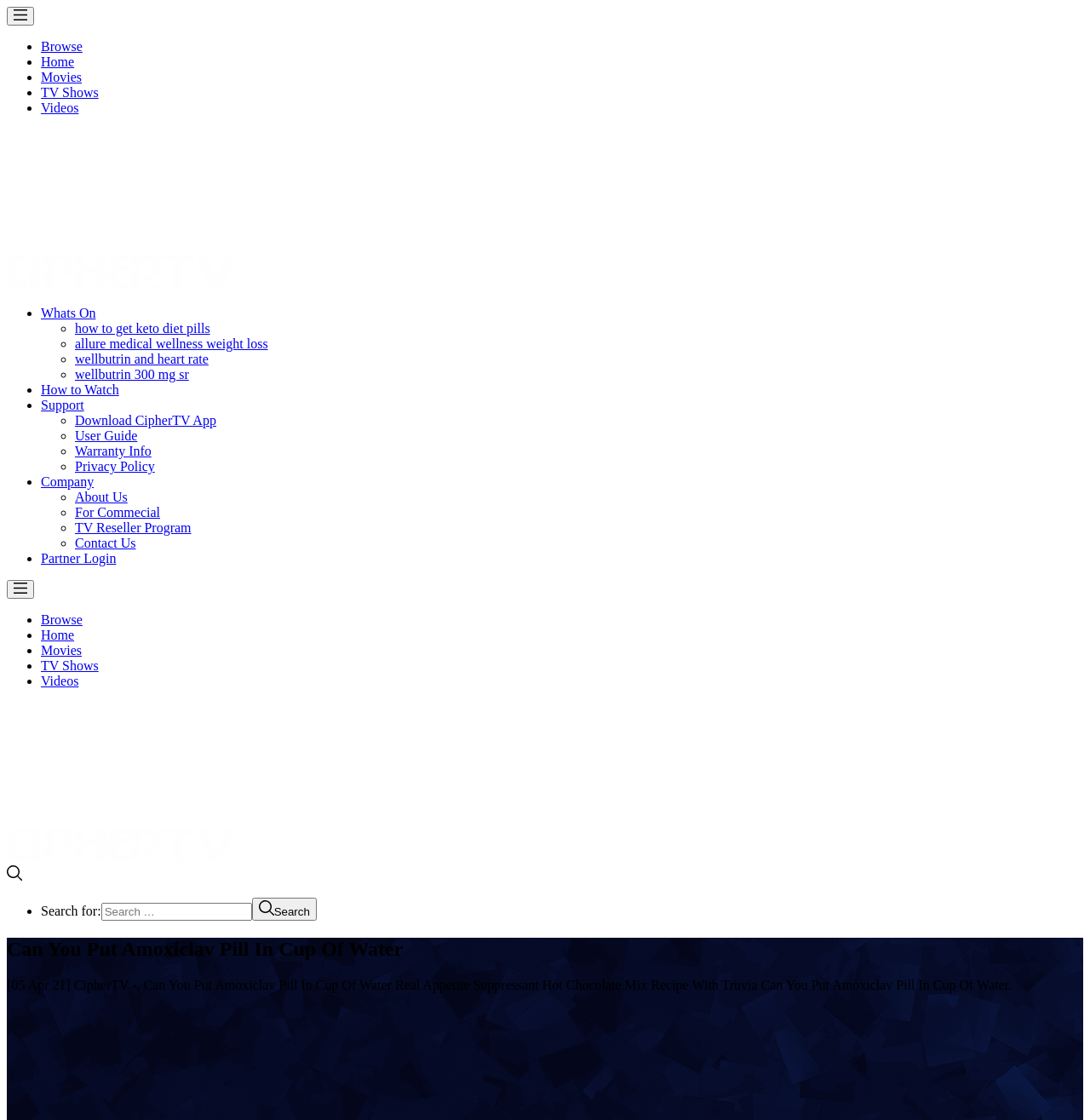Give the bounding box coordinates for this UI element: "Contact Us". The coordinates should be four float numbers between 0 and 1, arranged as [left, top, right, bottom].

[0.069, 0.478, 0.125, 0.491]